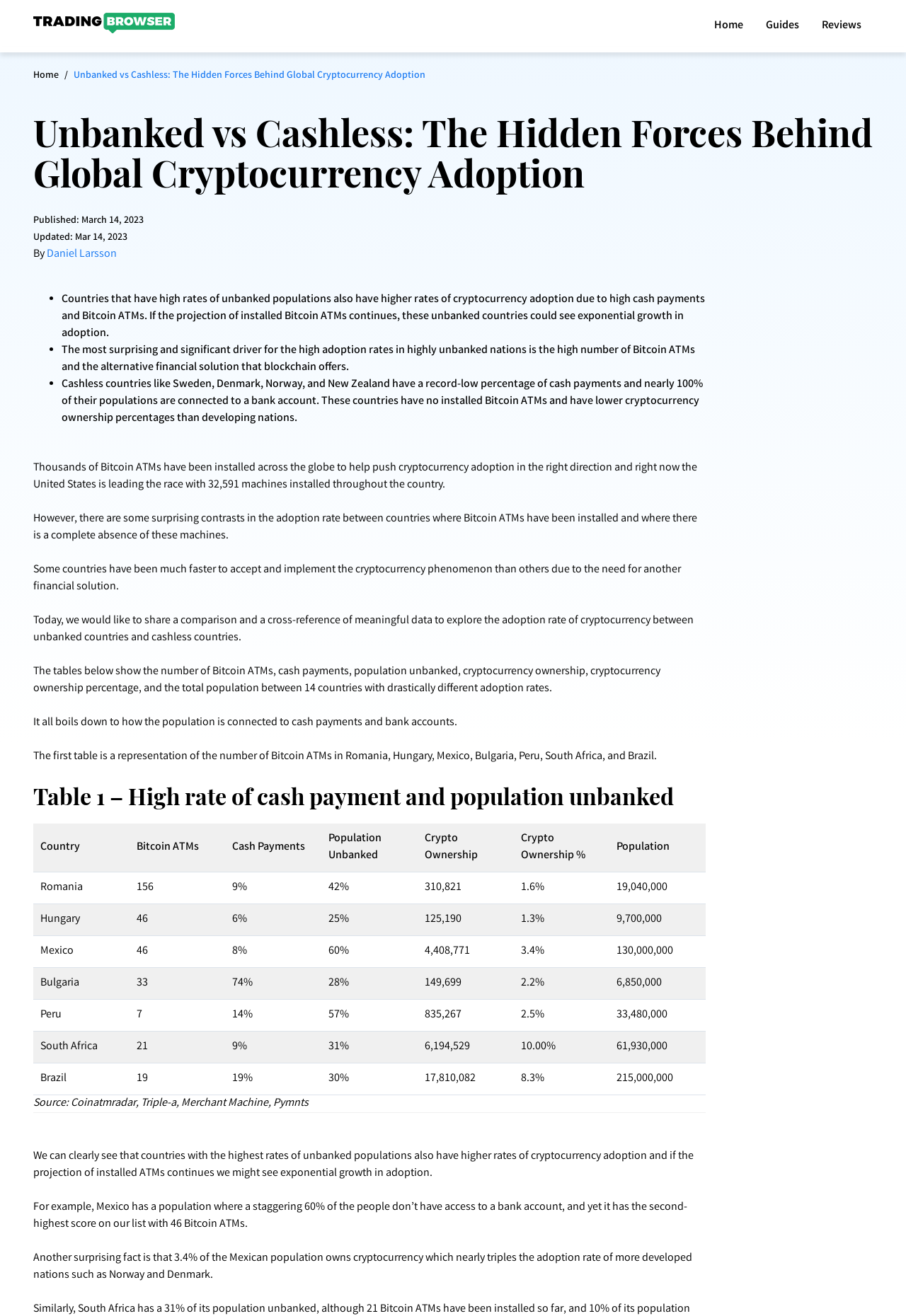Can you look at the image and give a comprehensive answer to the question:
What is the total population of Hungary?

According to the table, the total population of Hungary is 9,700,000, which can be found in the second row of the table under the 'Population' column.